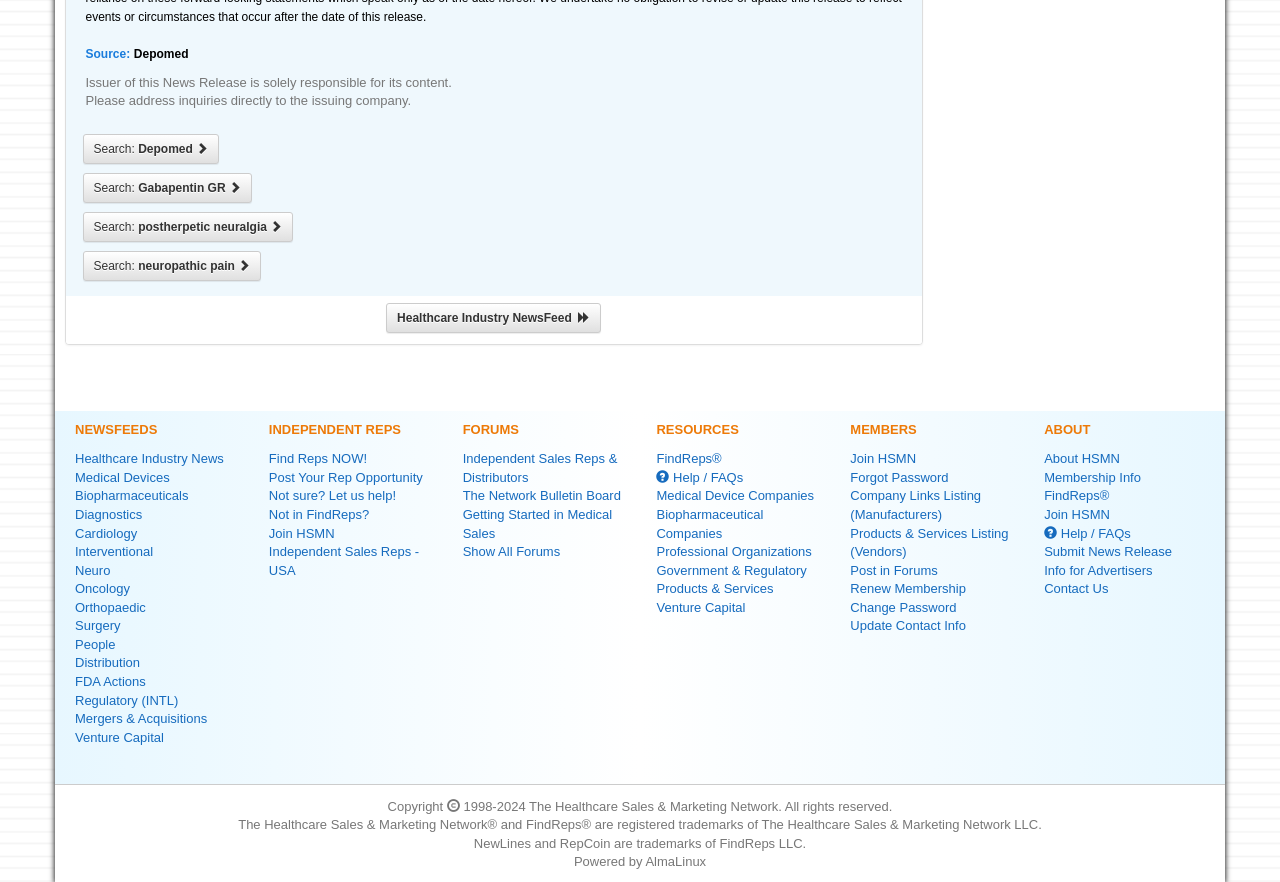Please specify the coordinates of the bounding box for the element that should be clicked to carry out this instruction: "Click on Facebook link". The coordinates must be four float numbers between 0 and 1, formatted as [left, top, right, bottom].

None